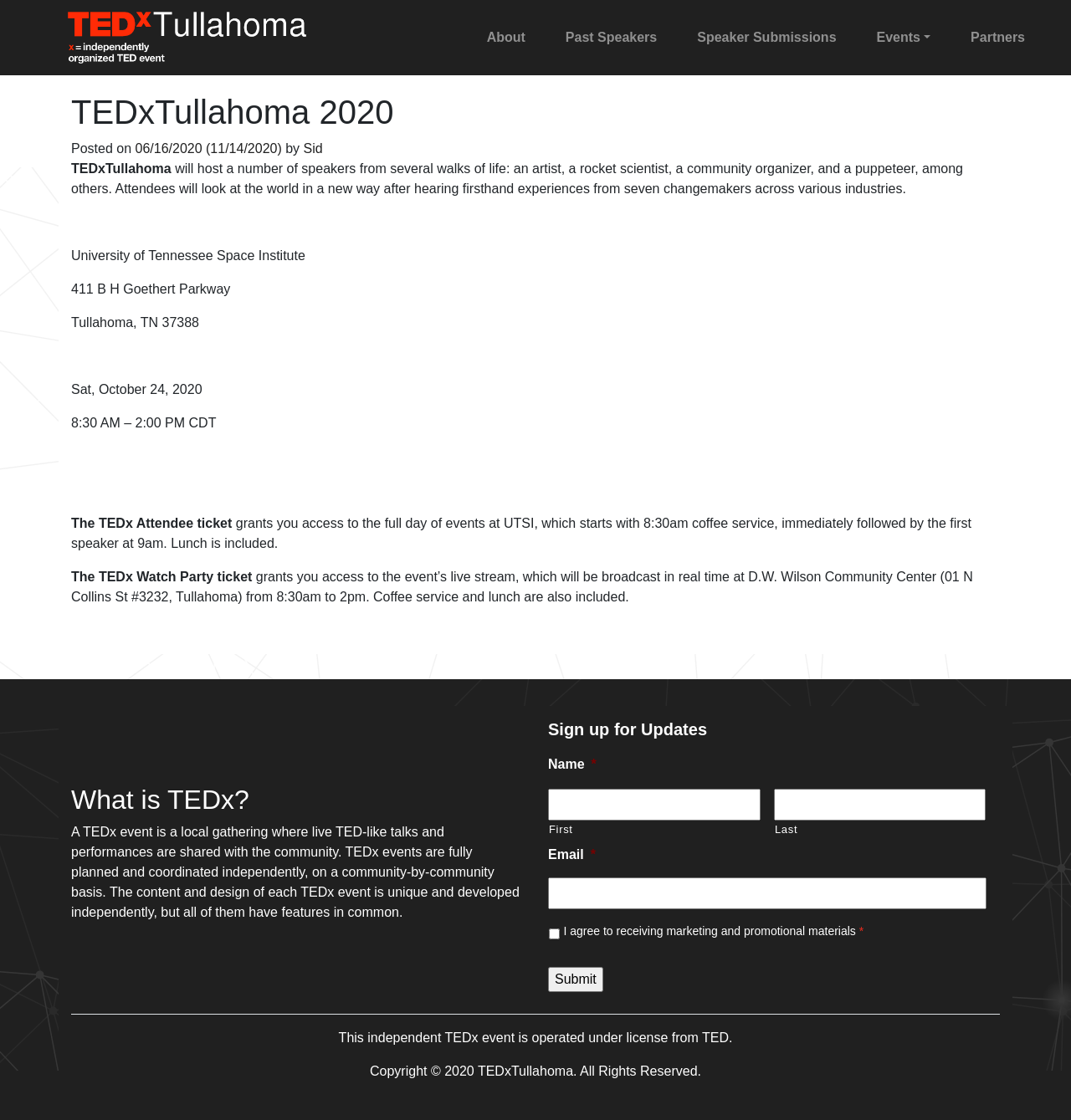What is the name of the event?
Using the image as a reference, give a one-word or short phrase answer.

TEDxTullahoma 2020